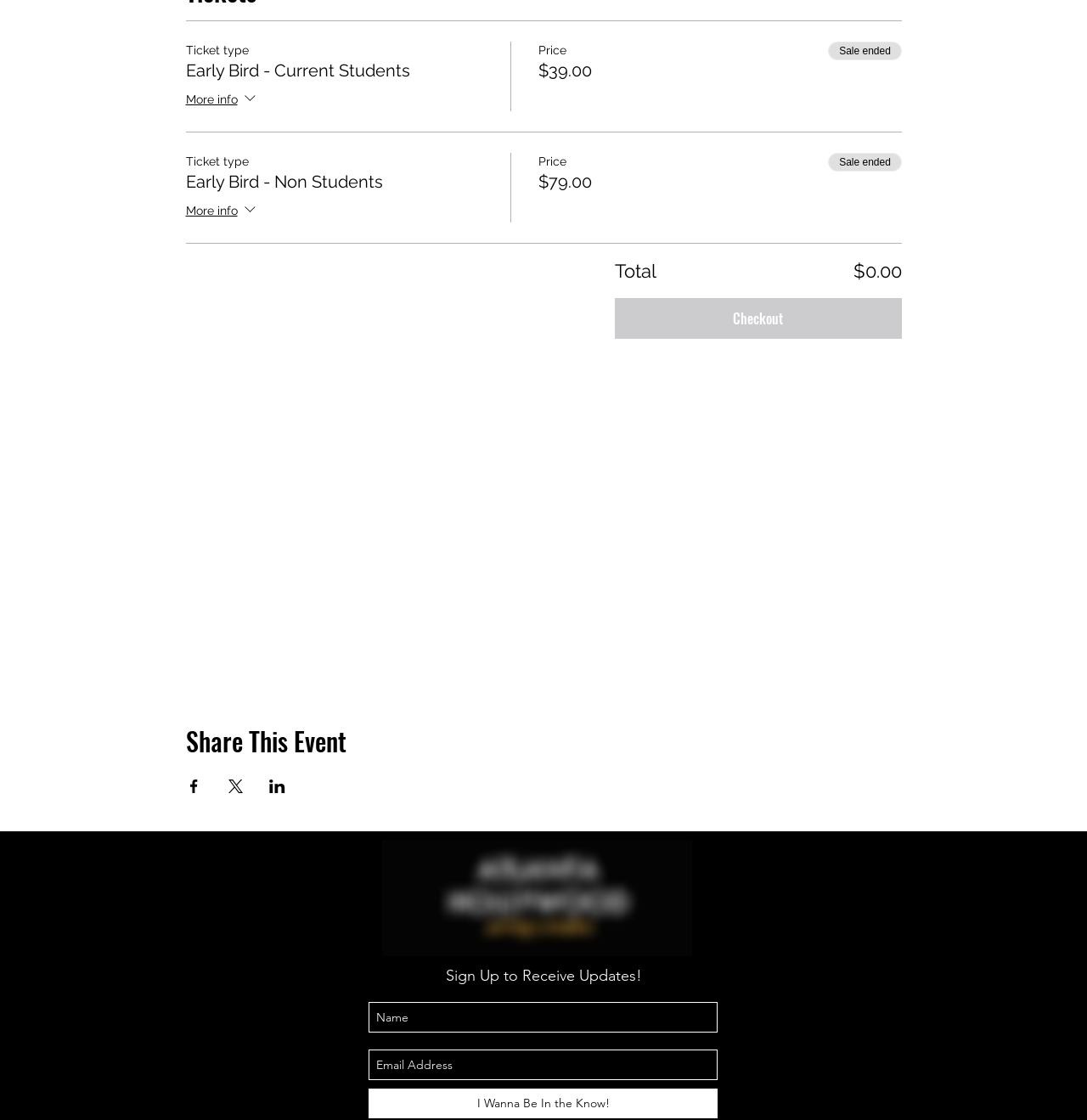Please identify the bounding box coordinates for the region that you need to click to follow this instruction: "Click the 'I Wanna Be In the Know!' button".

[0.339, 0.972, 0.66, 0.999]